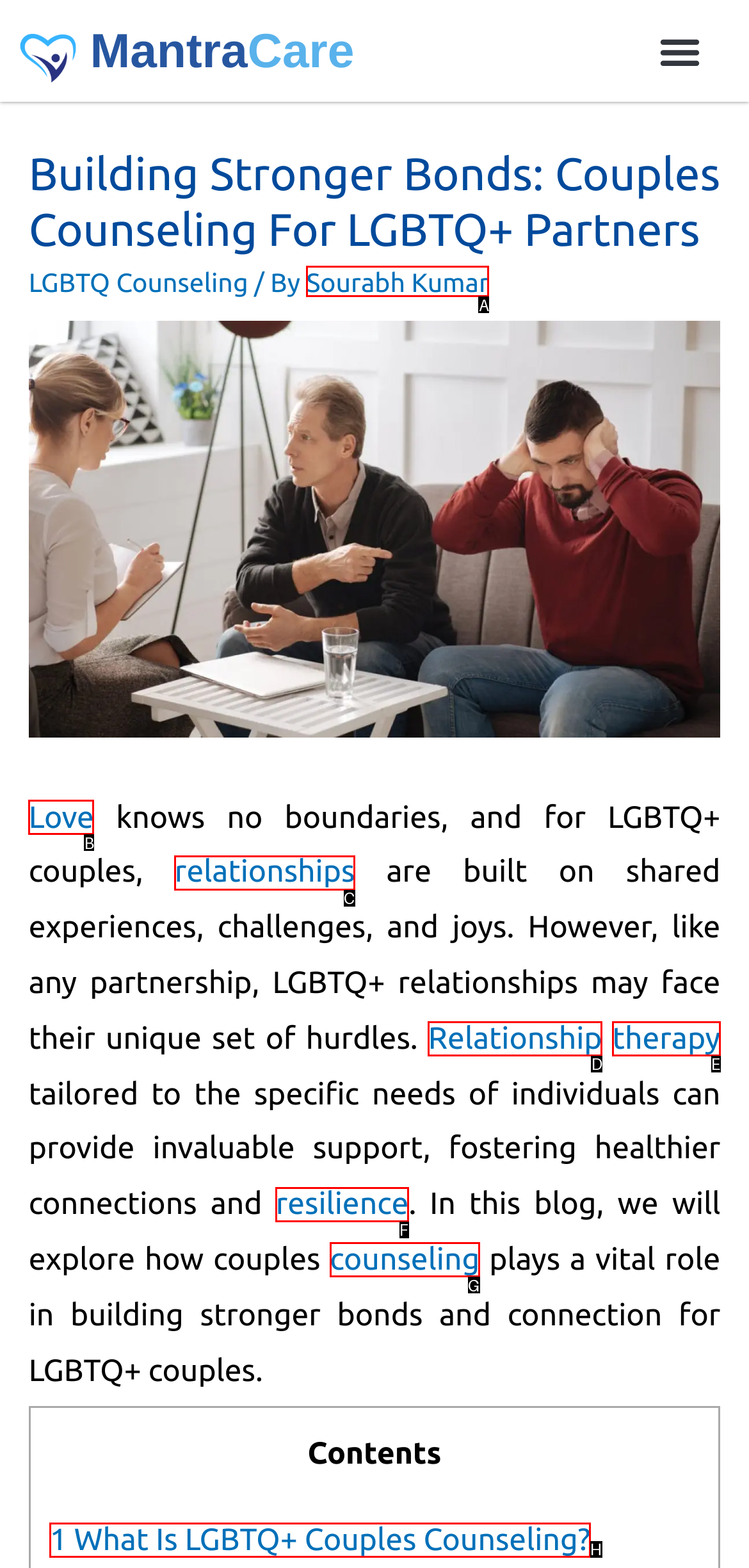Given the description: resilience, identify the corresponding option. Answer with the letter of the appropriate option directly.

F